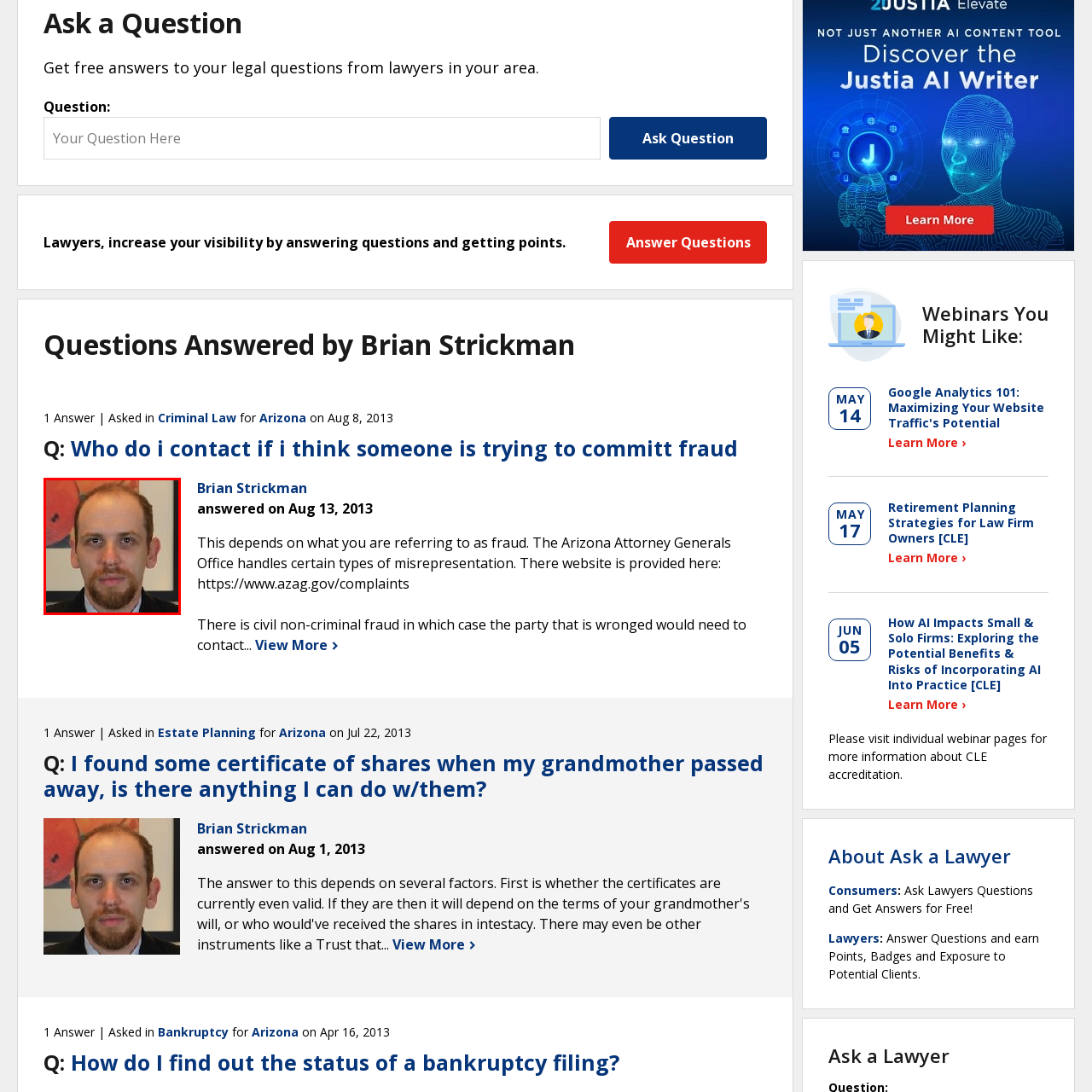Elaborate on the scene depicted inside the red bounding box.

The image features a professional-looking man with short hair and a trimmed beard, dressed in a formal outfit. He is centered against a background with abstract art prominently displayed, which adds a creative touch to the professional setting. This individual is likely associated with legal expertise, as indicated by accompanying text that mentions him answering questions related to legal matters, specifically in areas like criminal law and fraud, for individuals in Arizona. The image is linked to the name "Brian Strickman," suggesting that he may be a legal professional or attorney providing insights or advice.